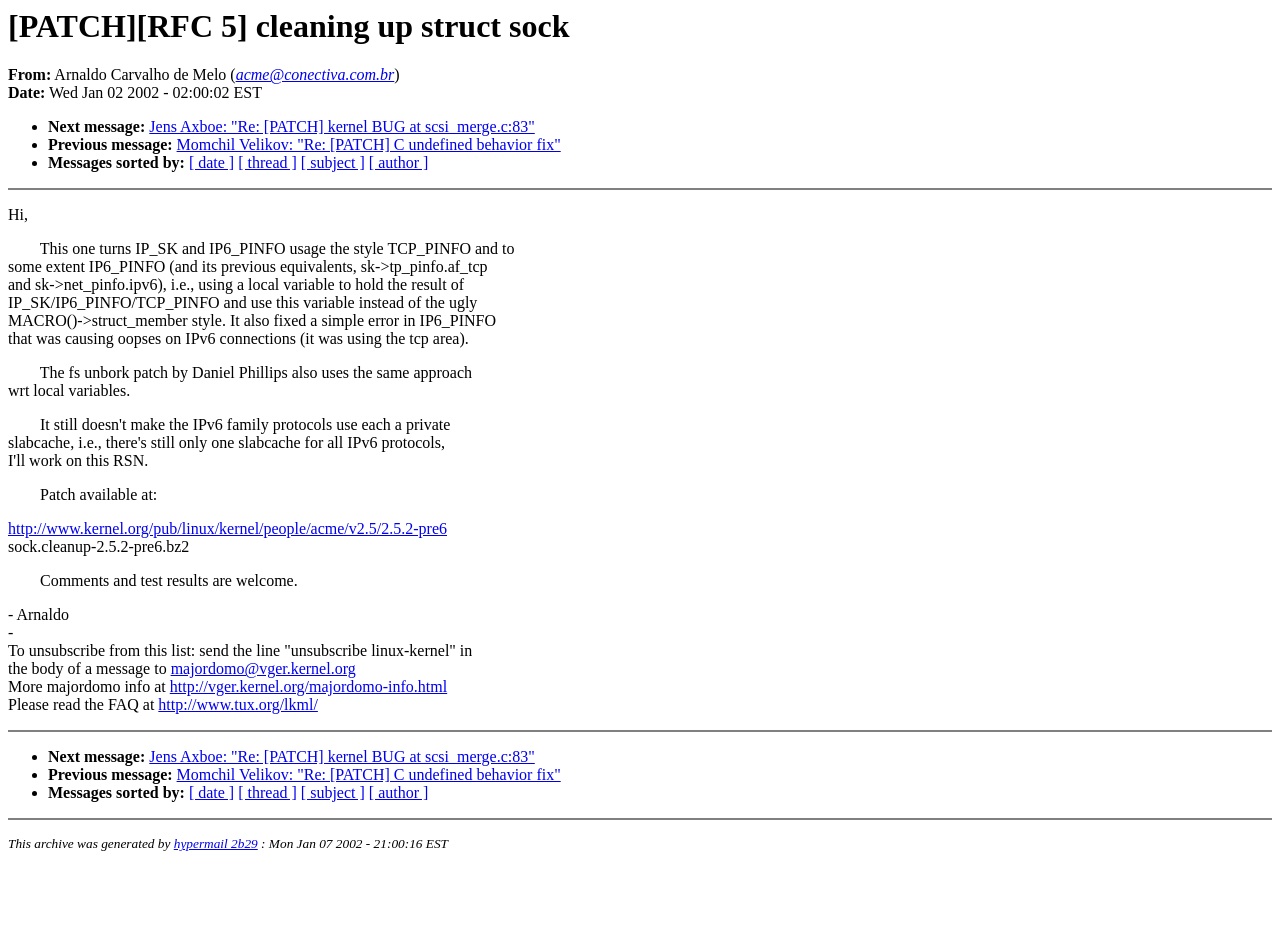Please answer the following question using a single word or phrase: 
Who is the sender of this email?

Arnaldo Carvalho de Melo